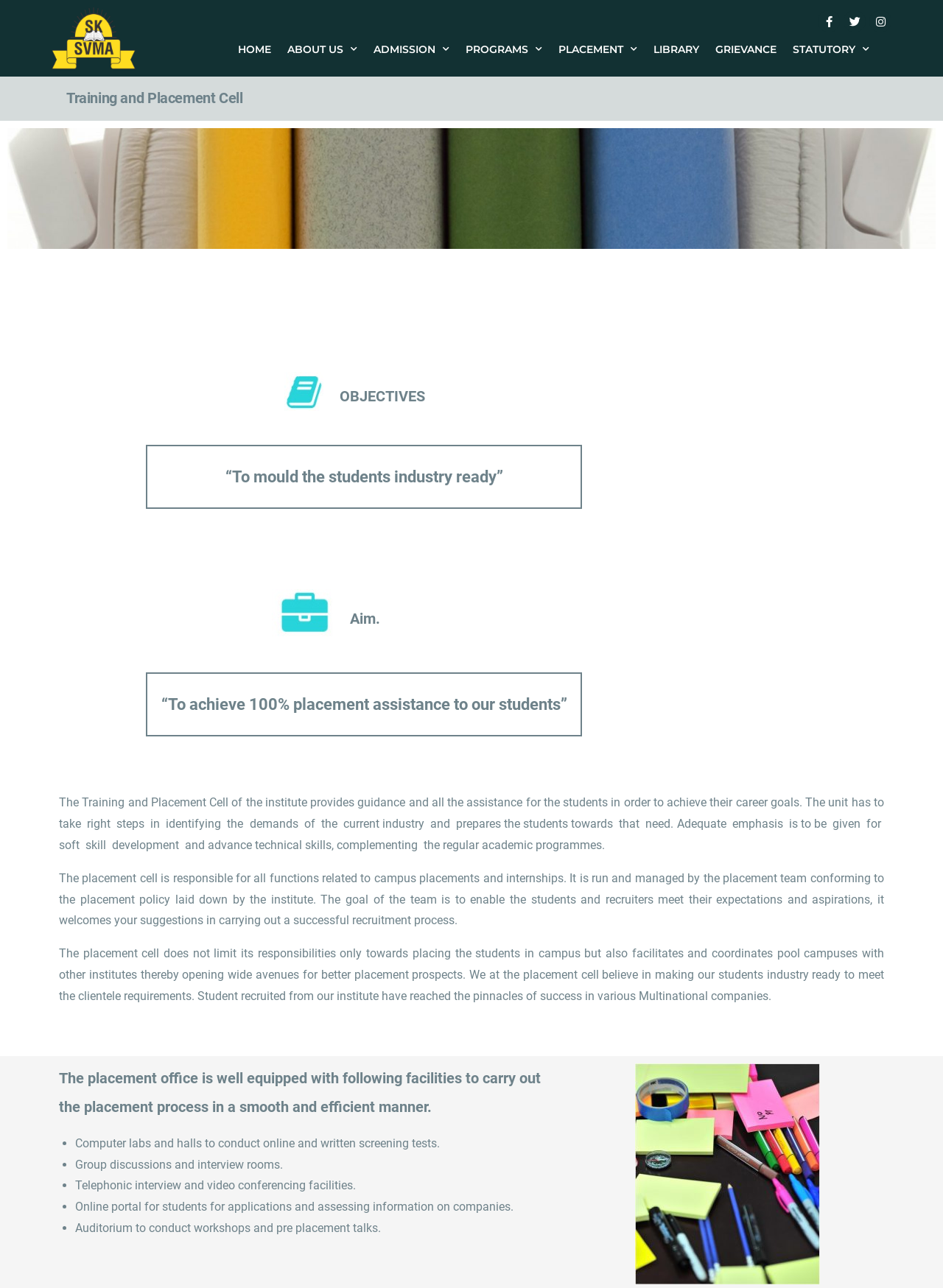Please specify the bounding box coordinates in the format (top-left x, top-left y, bottom-right x, bottom-right y), with all values as floating point numbers between 0 and 1. Identify the bounding box of the UI element described by: ABOUT US

[0.289, 0.025, 0.395, 0.052]